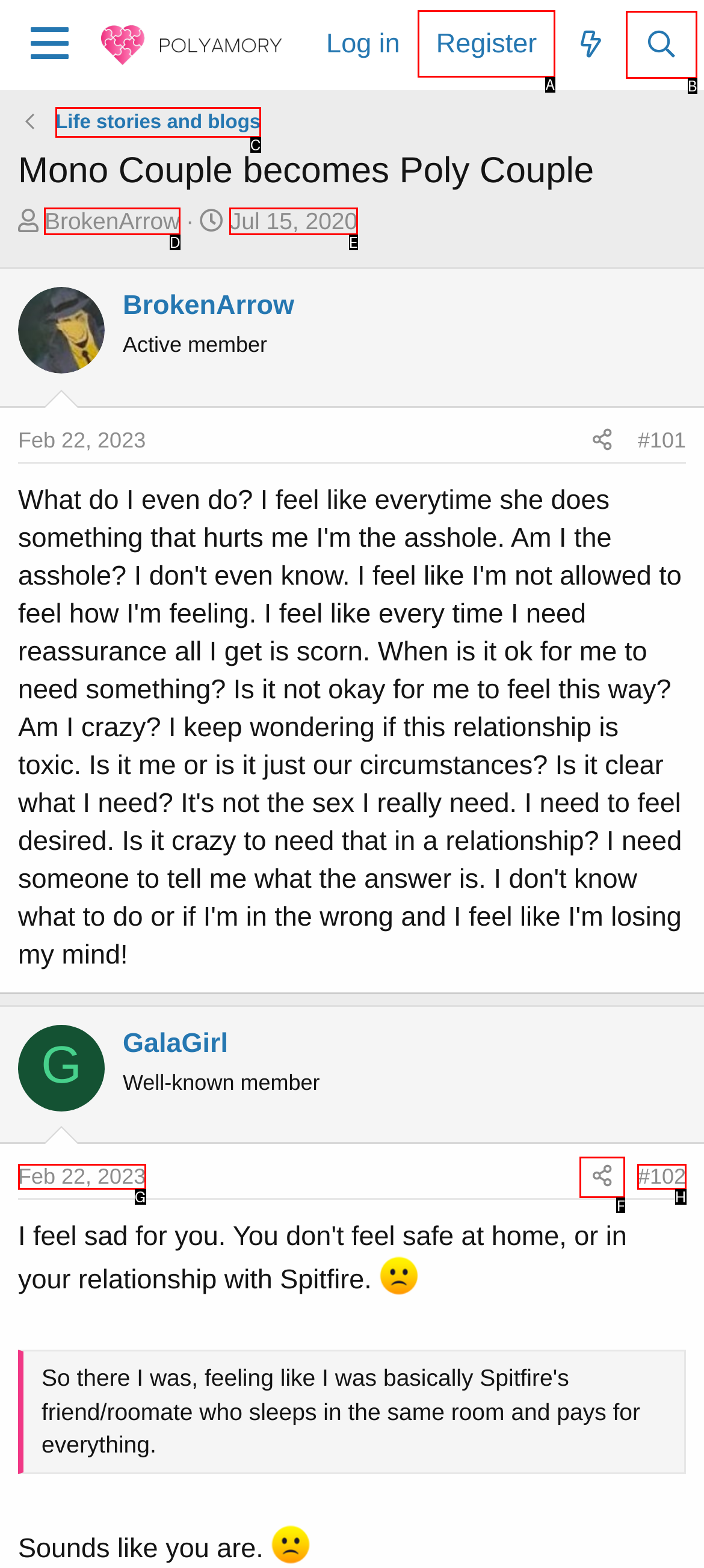Determine the correct UI element to click for this instruction: Search for something. Respond with the letter of the chosen element.

B